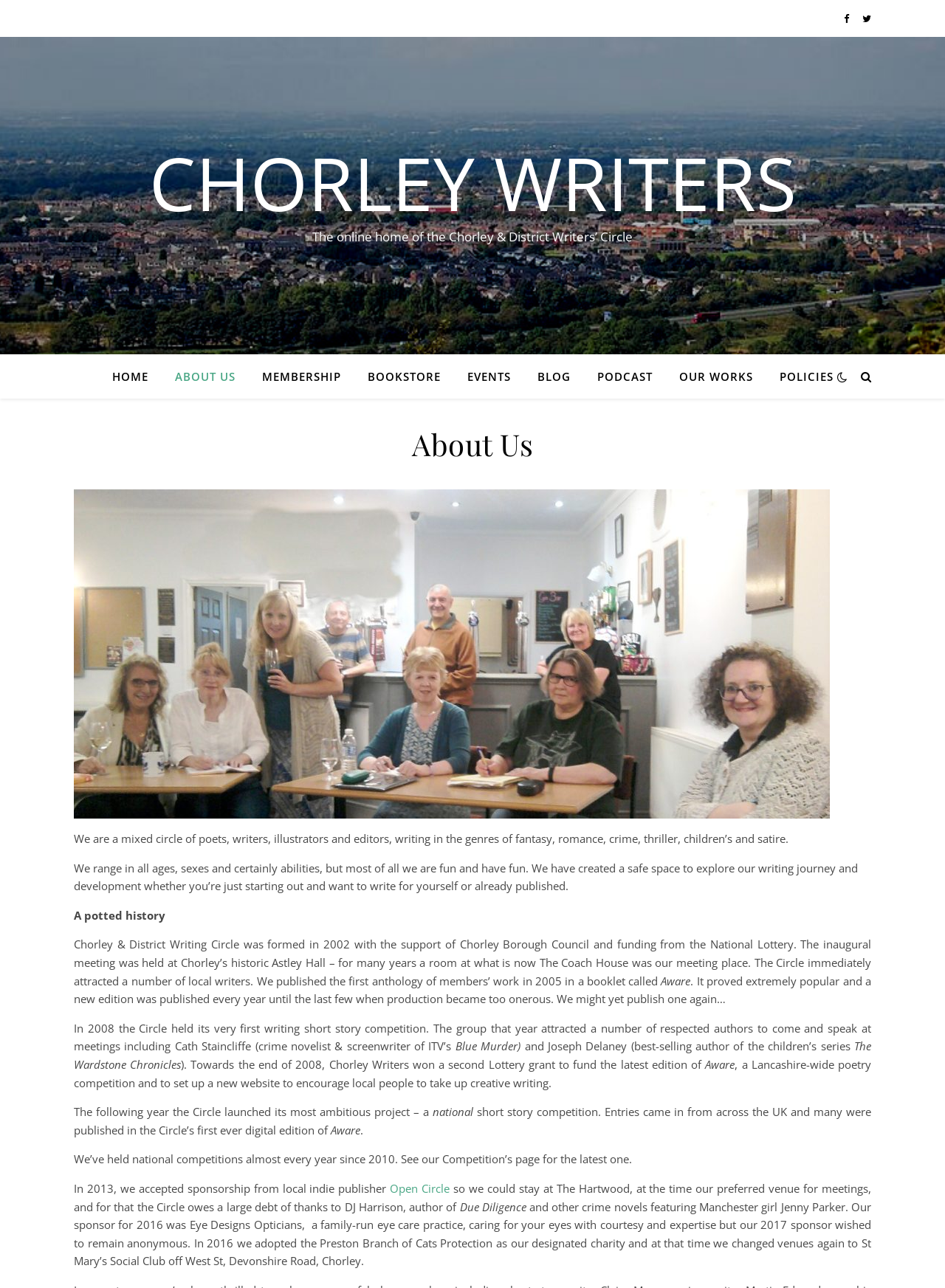Using the element description: "Blog", determine the bounding box coordinates for the specified UI element. The coordinates should be four float numbers between 0 and 1, [left, top, right, bottom].

[0.556, 0.275, 0.616, 0.309]